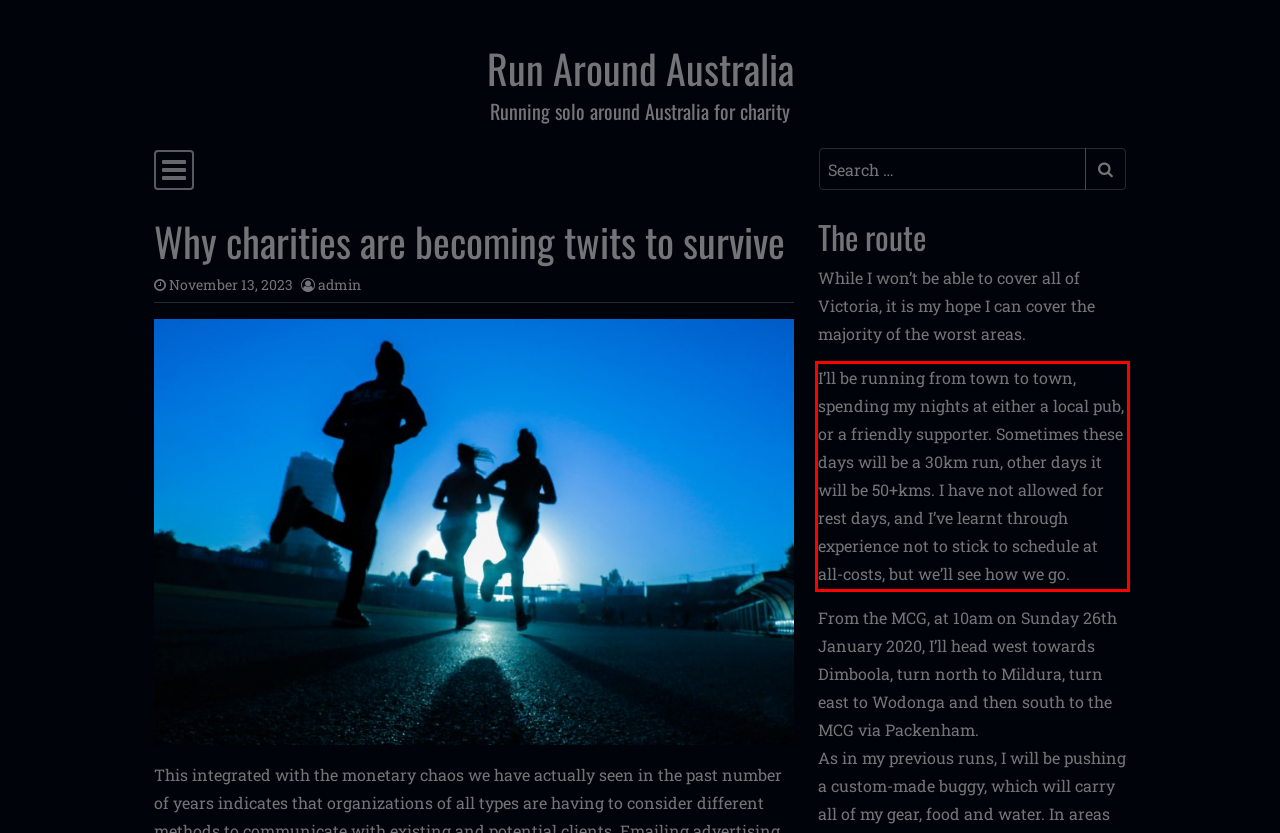You have a screenshot of a webpage where a UI element is enclosed in a red rectangle. Perform OCR to capture the text inside this red rectangle.

I’ll be running from town to town, spending my nights at either a local pub, or a friendly supporter. Sometimes these days will be a 30km run, other days it will be 50+kms. I have not allowed for rest days, and I’ve learnt through experience not to stick to schedule at all-costs, but we’ll see how we go.